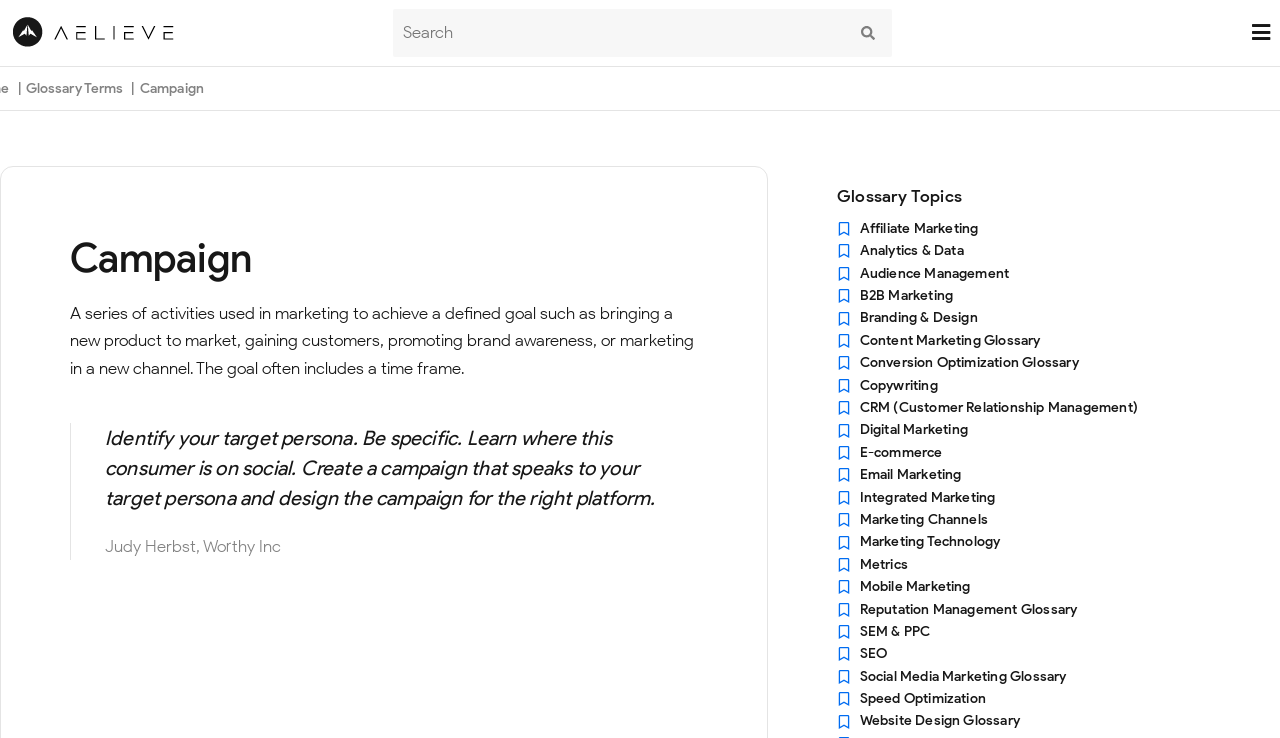Please locate the bounding box coordinates for the element that should be clicked to achieve the following instruction: "search for something". Ensure the coordinates are given as four float numbers between 0 and 1, i.e., [left, top, right, bottom].

[0.307, 0.012, 0.697, 0.077]